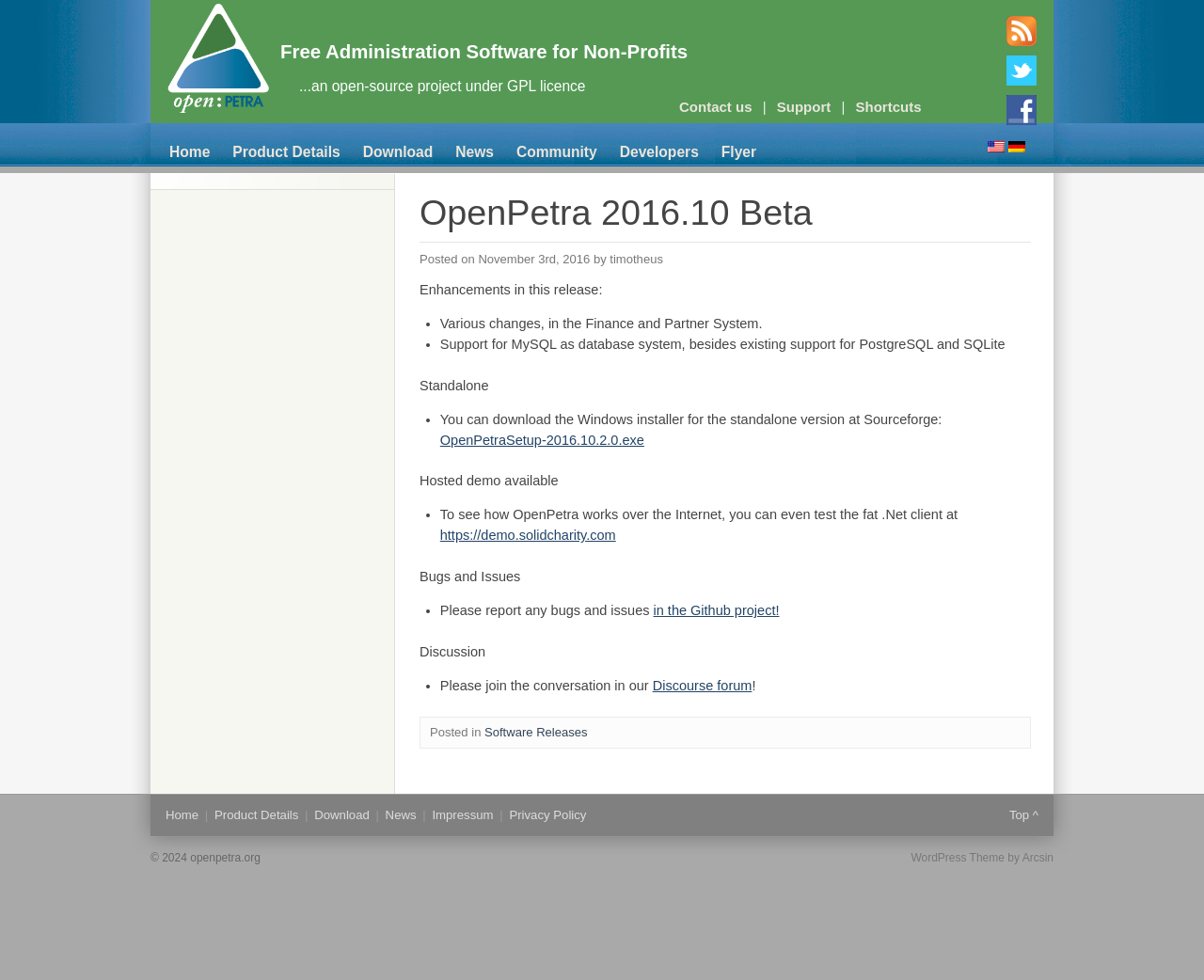Show the bounding box coordinates of the element that should be clicked to complete the task: "Follow OpenPetra at Twitter".

[0.836, 0.082, 0.862, 0.095]